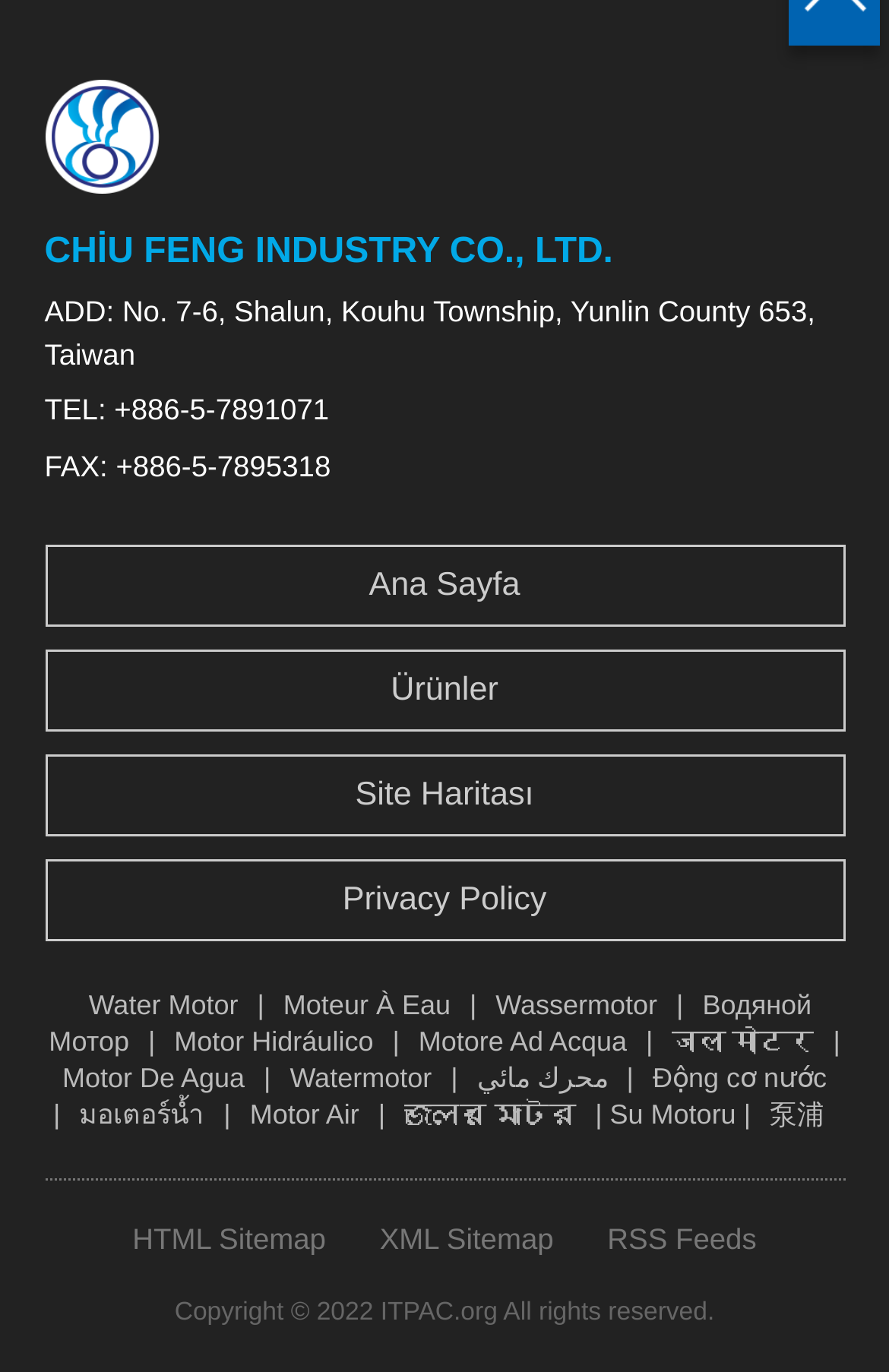Locate the bounding box coordinates of the segment that needs to be clicked to meet this instruction: "go to Space Rental".

None